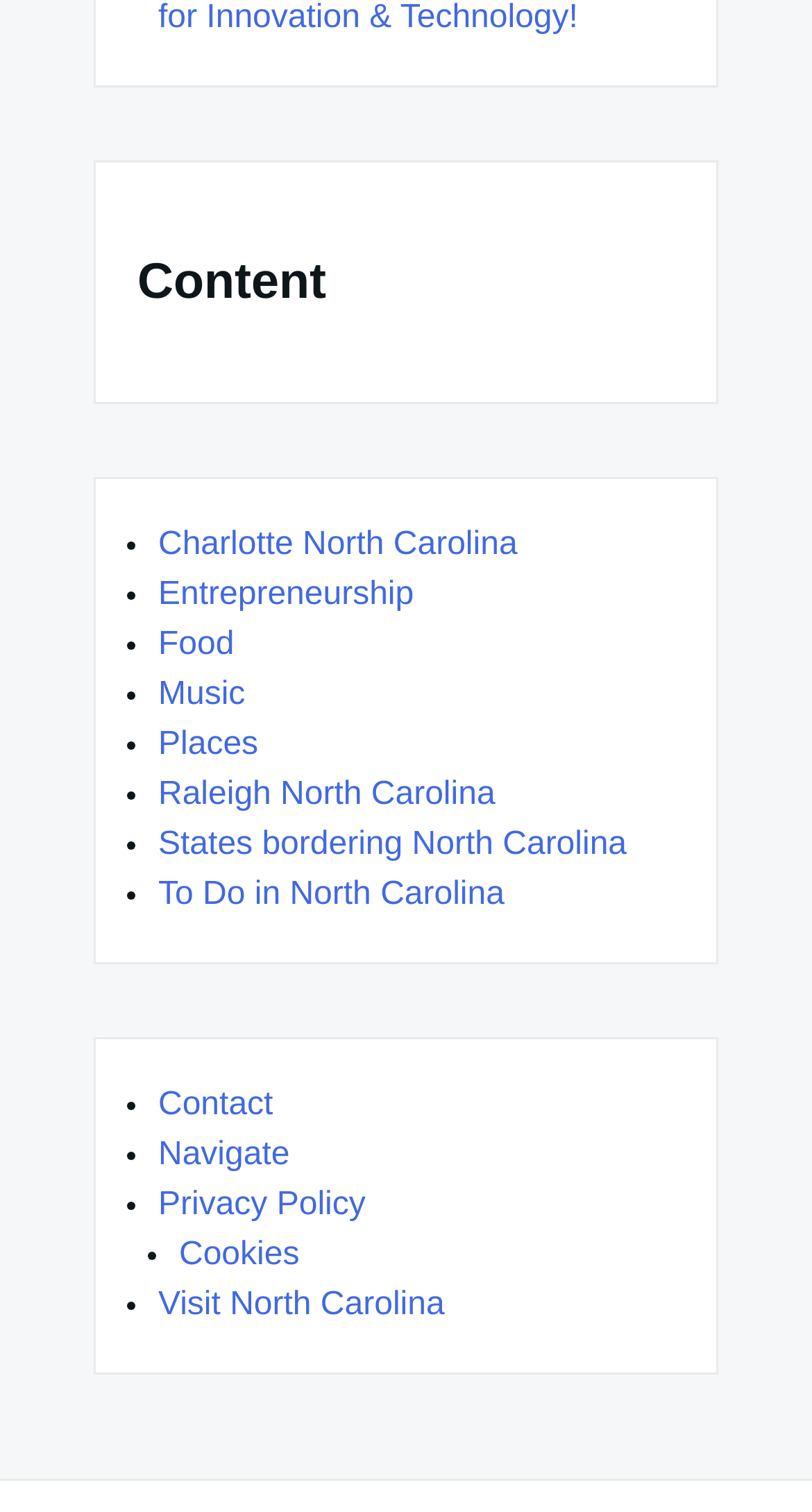Can you find the bounding box coordinates for the UI element given this description: "States bordering North Carolina"? Provide the coordinates as four float numbers between 0 and 1: [left, top, right, bottom].

[0.195, 0.547, 0.772, 0.571]